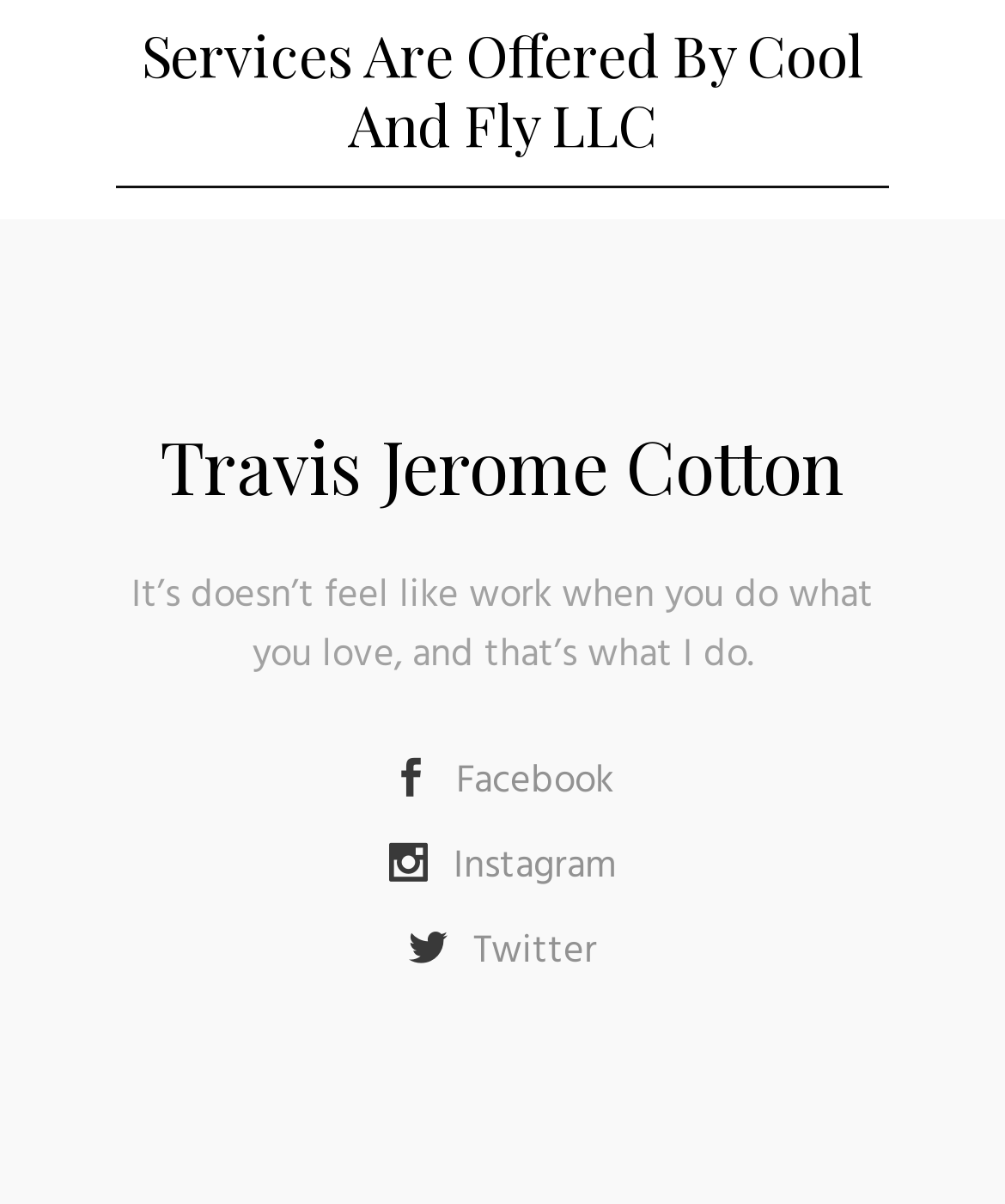Please find the bounding box coordinates (top-left x, top-left y, bottom-right x, bottom-right y) in the screenshot for the UI element described as follows: Facebook

[0.115, 0.625, 0.885, 0.675]